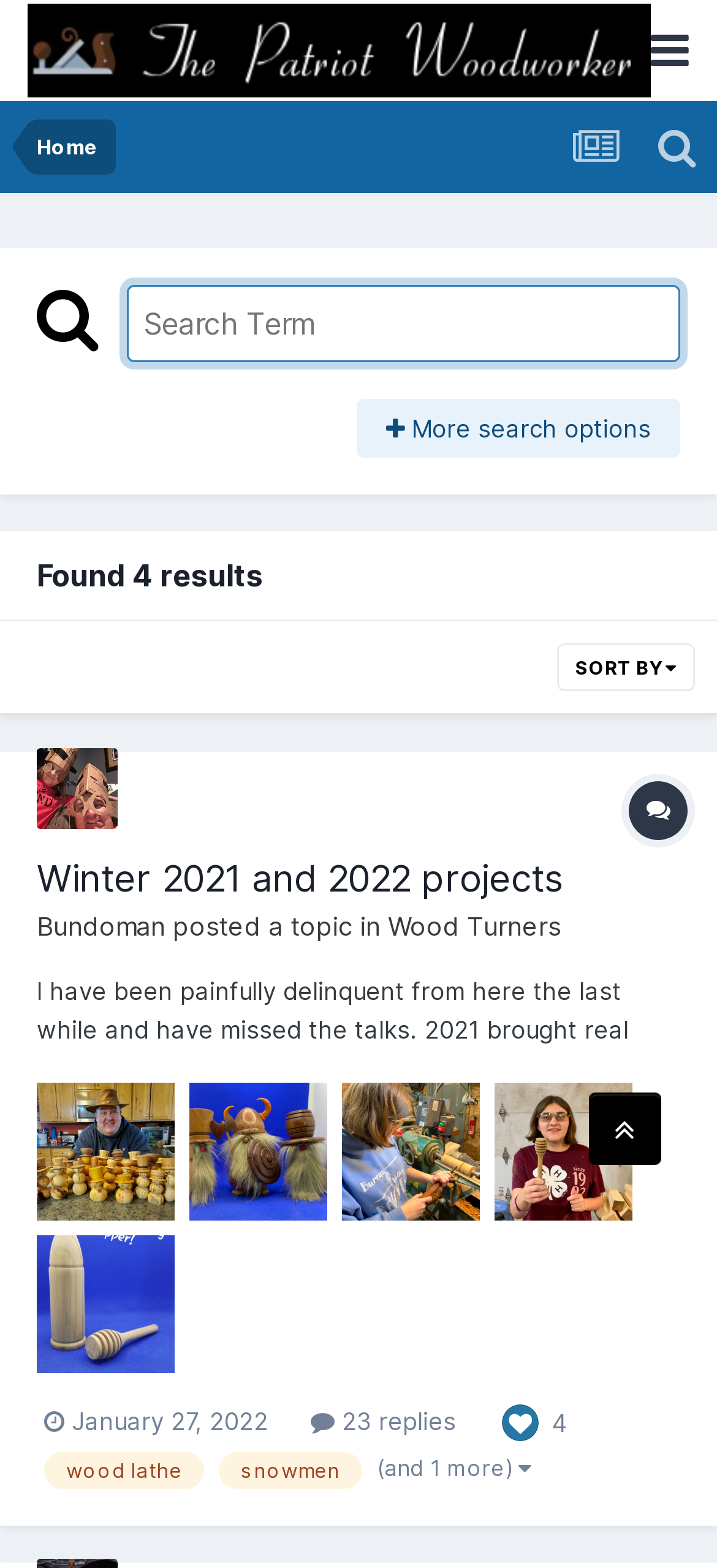How many replies are there for the first topic?
Based on the visual content, answer with a single word or a brief phrase.

23